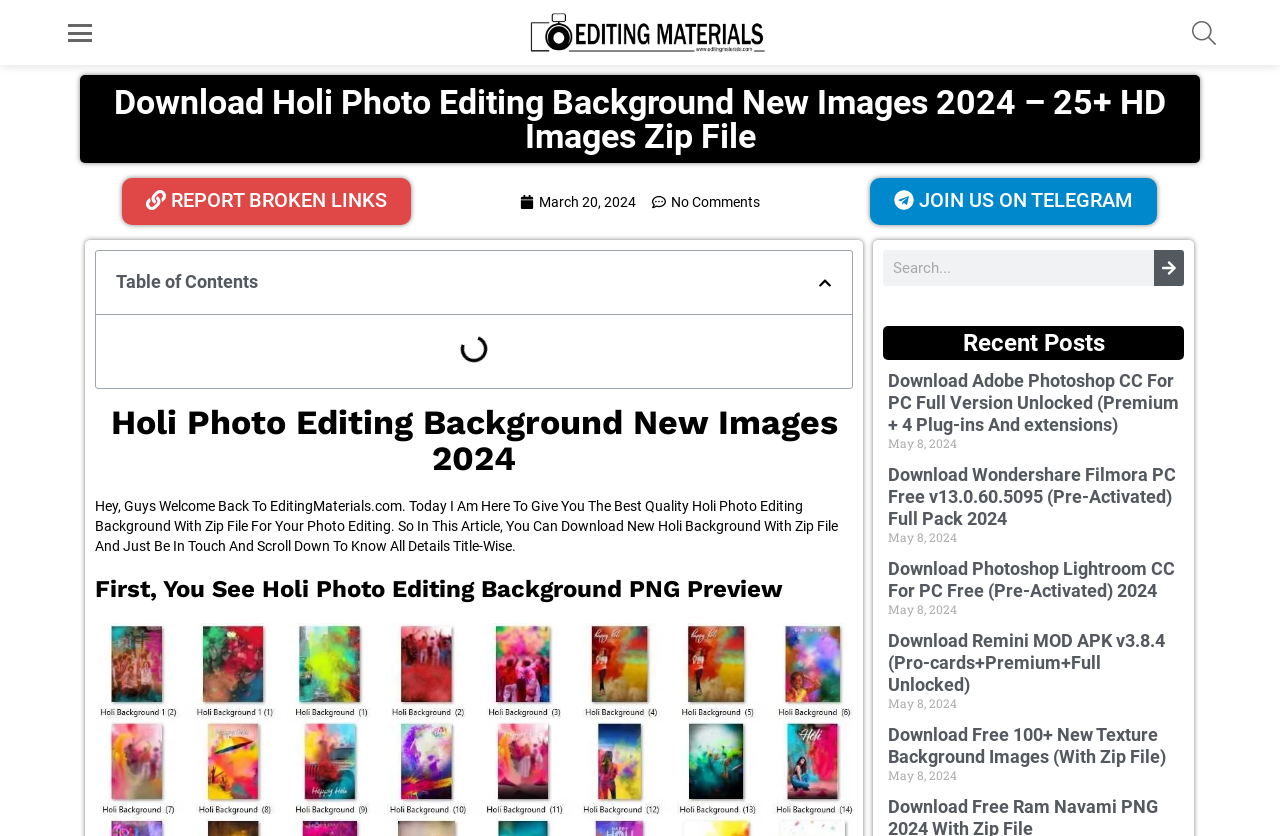What is the name of the website?
Look at the screenshot and respond with a single word or phrase.

Editingmaterials.com